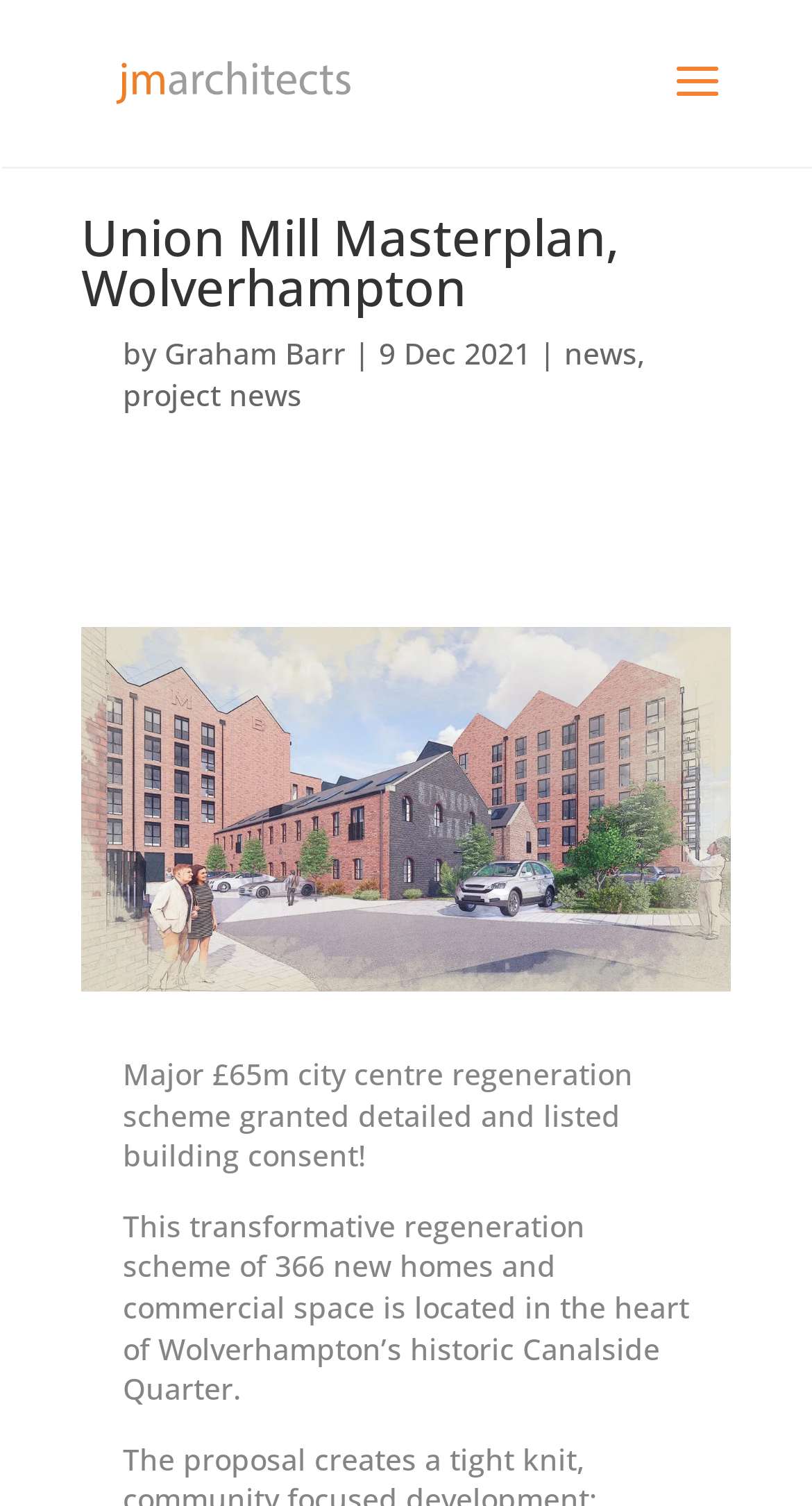Give a one-word or short-phrase answer to the following question: 
What is the date of the article?

9 Dec 2021